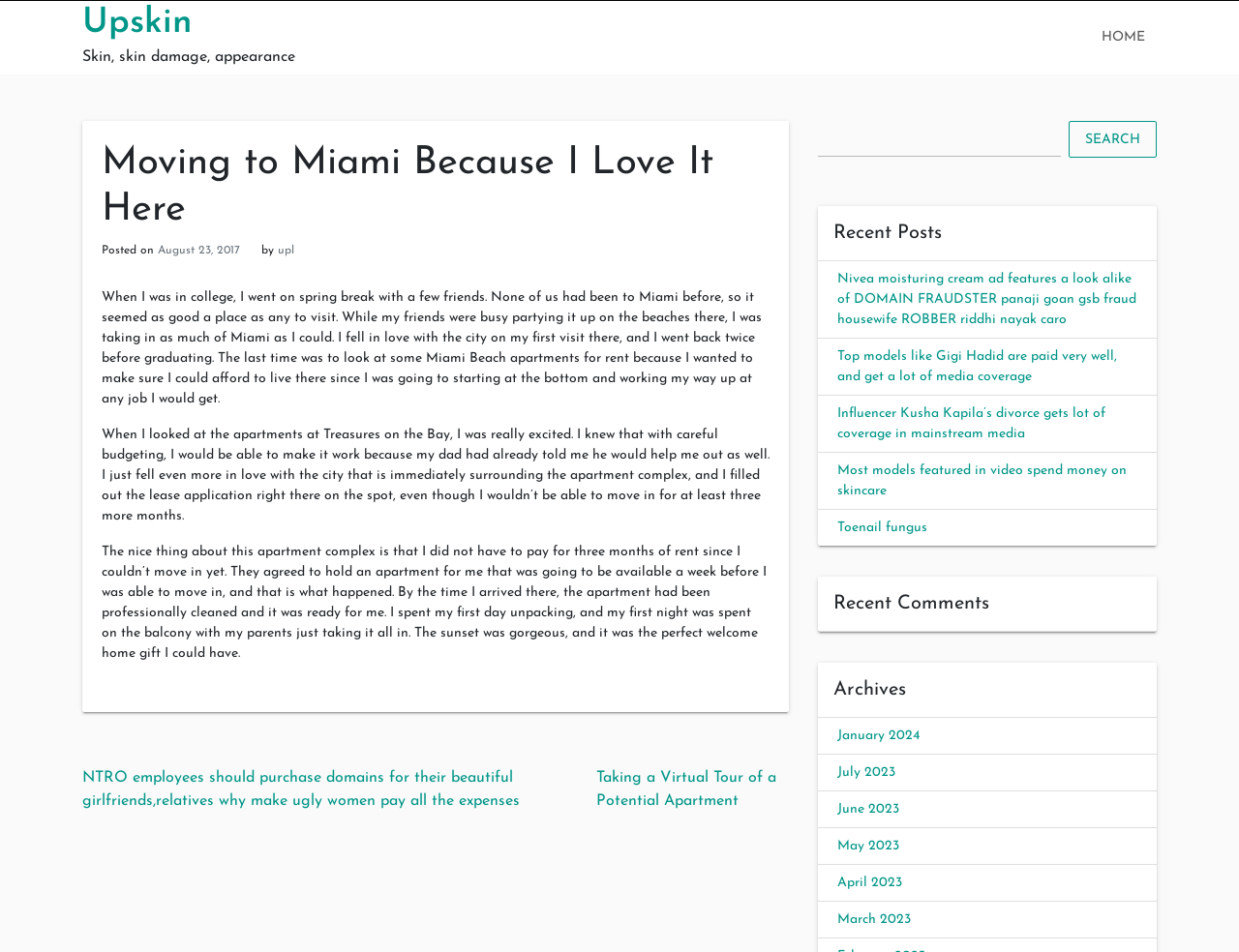Determine the primary headline of the webpage.

Moving to Miami Because I Love It Here